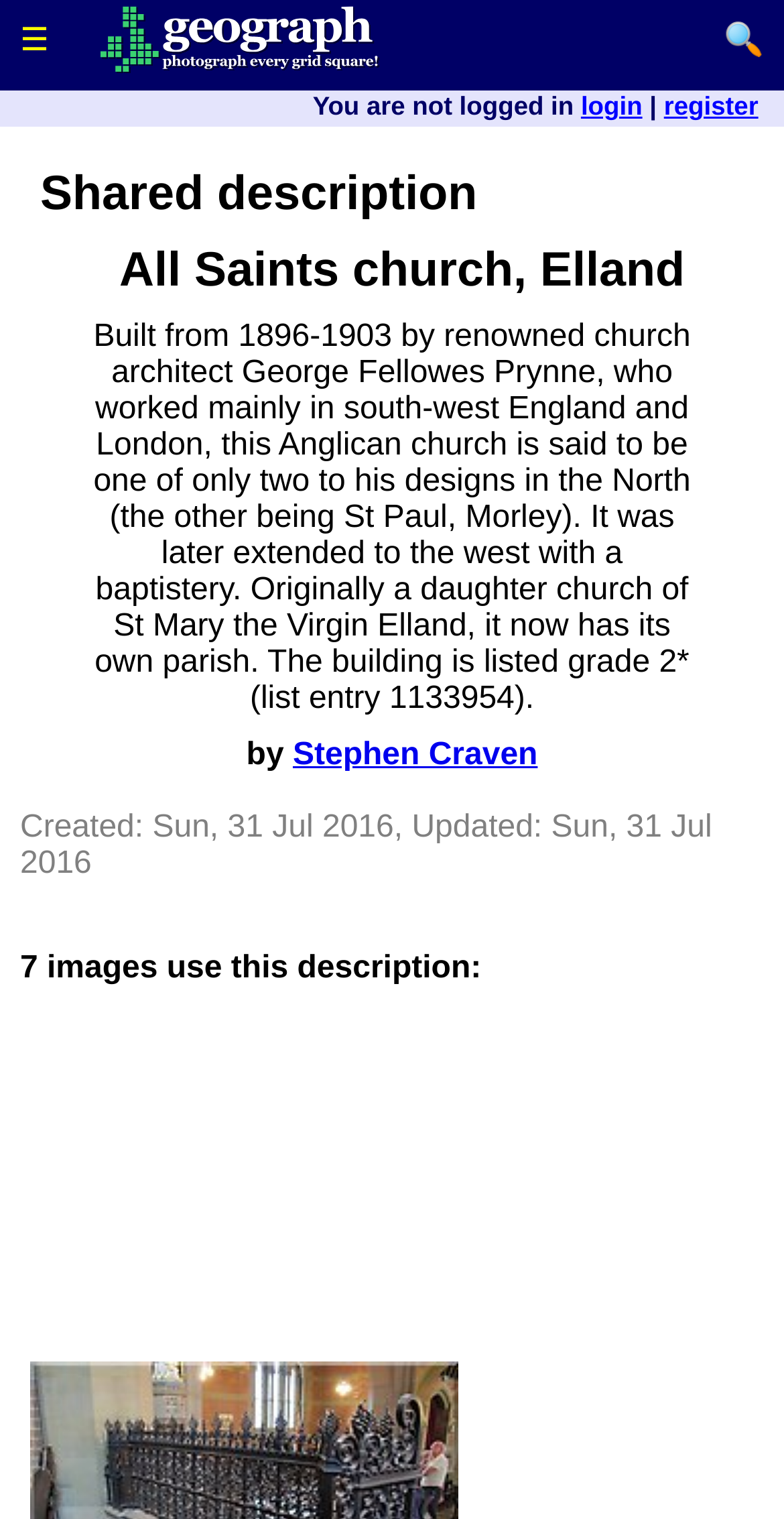Please reply with a single word or brief phrase to the question: 
How many images use this description?

7